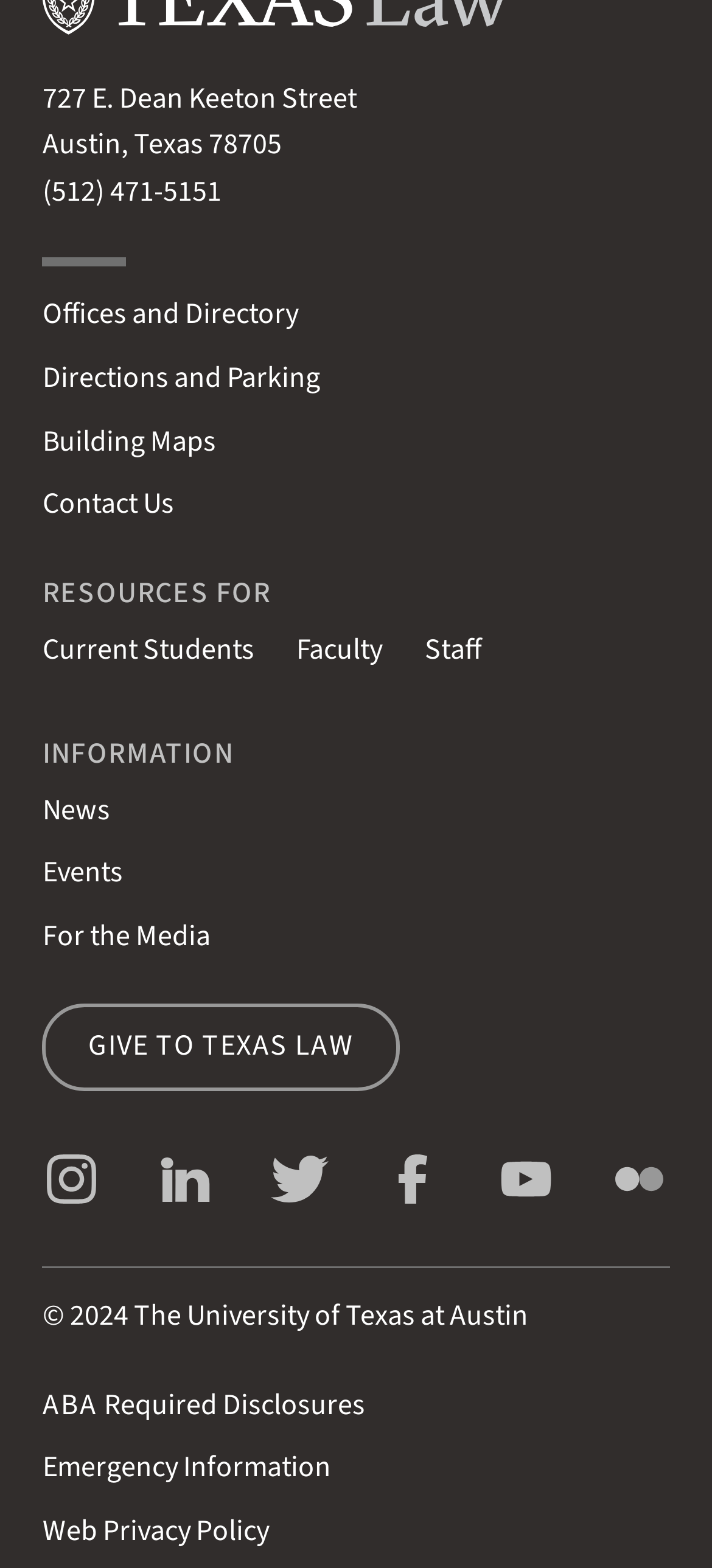What is the name of the university that the law school is affiliated with? Using the information from the screenshot, answer with a single word or phrase.

The University of Texas at Austin